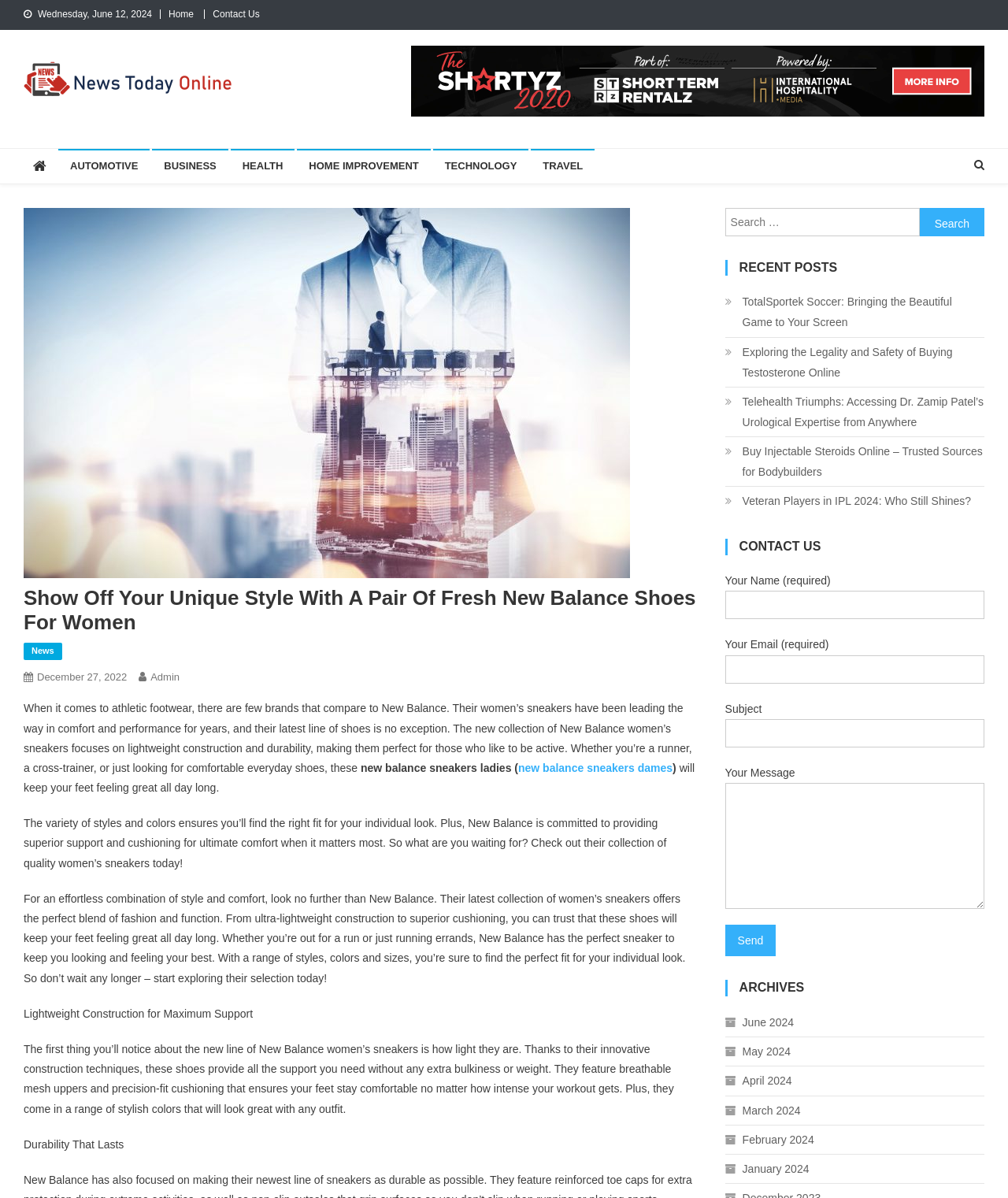Identify the first-level heading on the webpage and generate its text content.

Show Off Your Unique Style With A Pair Of Fresh New Balance Shoes For Women